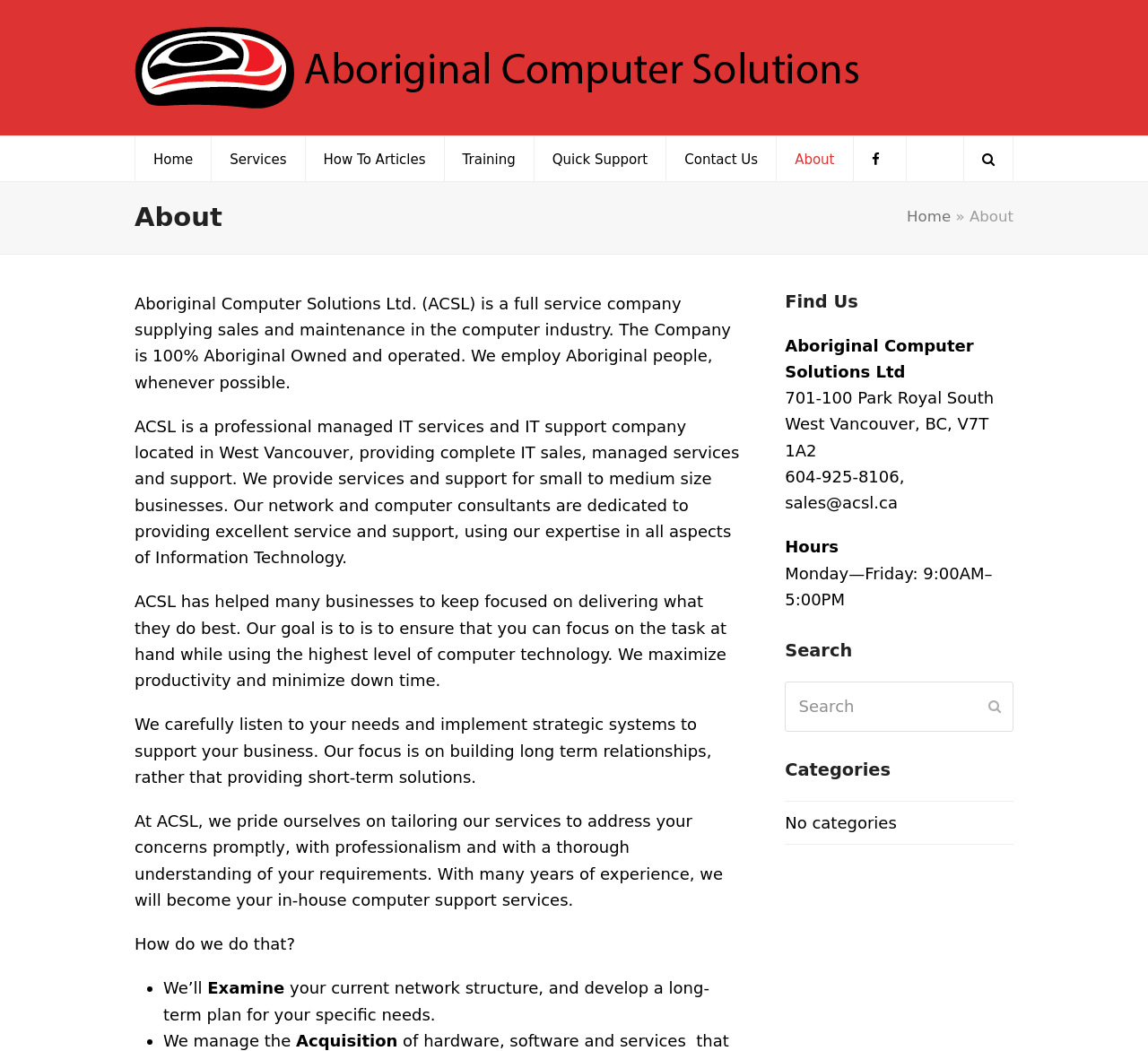Please identify the bounding box coordinates of the element I need to click to follow this instruction: "Click the About link".

[0.677, 0.13, 0.743, 0.172]